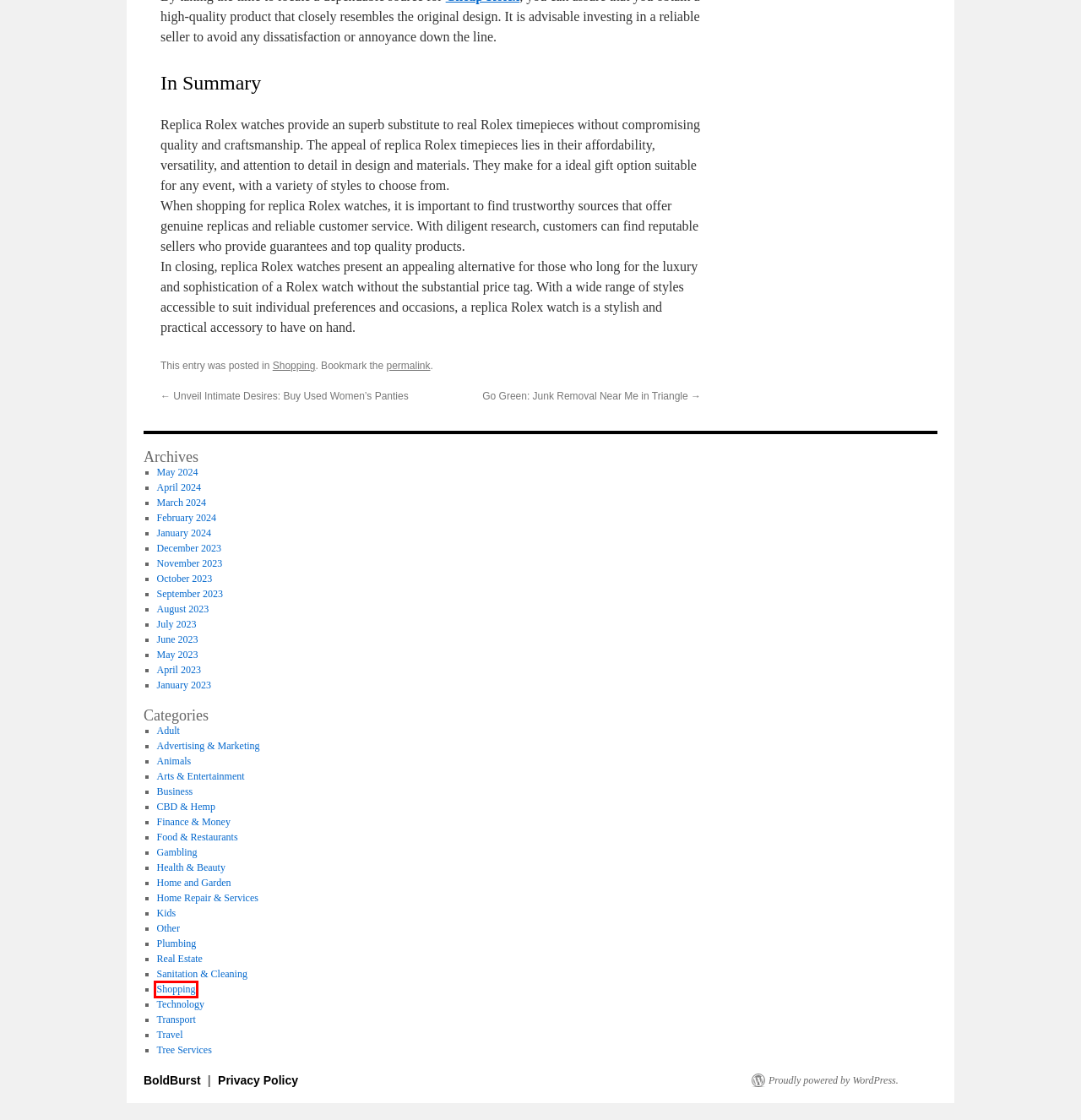Evaluate the webpage screenshot and identify the element within the red bounding box. Select the webpage description that best fits the new webpage after clicking the highlighted element. Here are the candidates:
A. Shopping | BoldBurst
B. Home and Garden | BoldBurst
C. Blog Tool, Publishing Platform, and CMS – WordPress.org
D. Plumbing | BoldBurst
E. Transport | BoldBurst
F. Sanitation & Cleaning | BoldBurst
G. May | 2023 | BoldBurst
H. BoldBurst

A